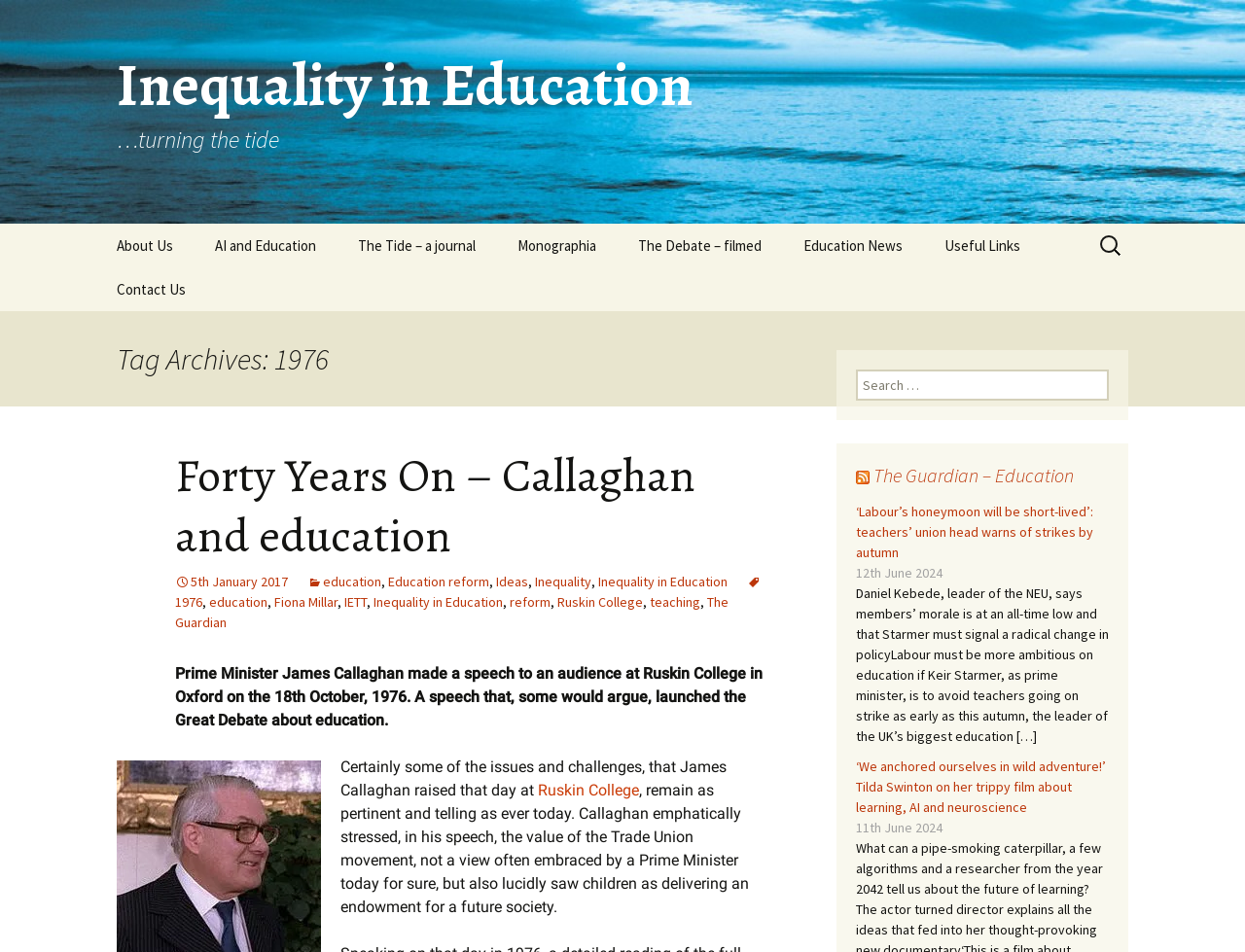What is the date of the article 'Labour’s honeymoon will be short-lived’: teachers’ union head warns of strikes by autumn?
Please use the image to provide an in-depth answer to the question.

The date of the article 'Labour’s honeymoon will be short-lived’: teachers’ union head warns of strikes by autumn' is obtained from the text '12th June 2024' which is explicitly mentioned as the date of the article.